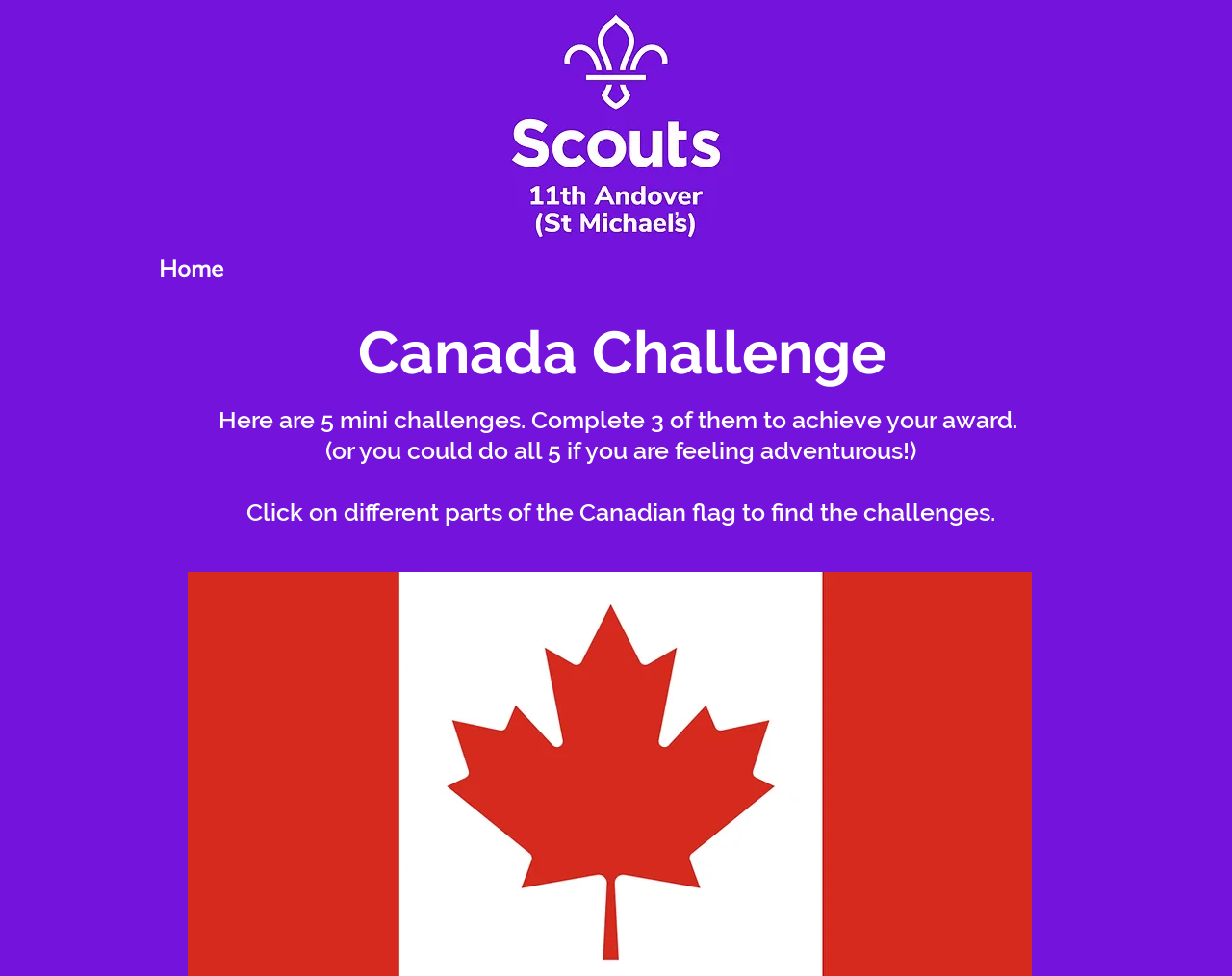What is the purpose of clicking on different parts of the Canadian flag?
Refer to the image and give a detailed answer to the question.

According to the webpage, clicking on different parts of the Canadian flag will help users find the challenges, which are likely related to the scouting theme.